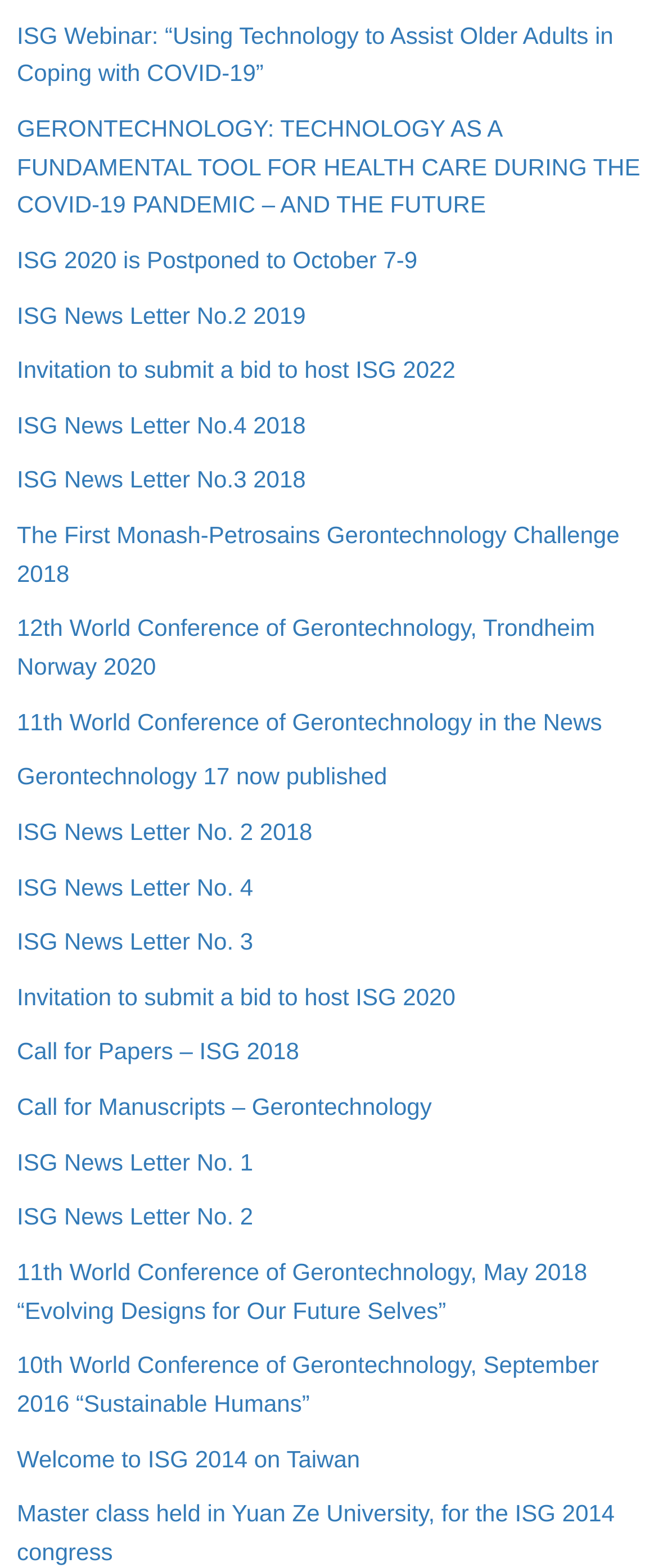Please identify the bounding box coordinates of the element I should click to complete this instruction: 'Submit a bid to host ISG 2022'. The coordinates should be given as four float numbers between 0 and 1, like this: [left, top, right, bottom].

[0.026, 0.227, 0.692, 0.244]